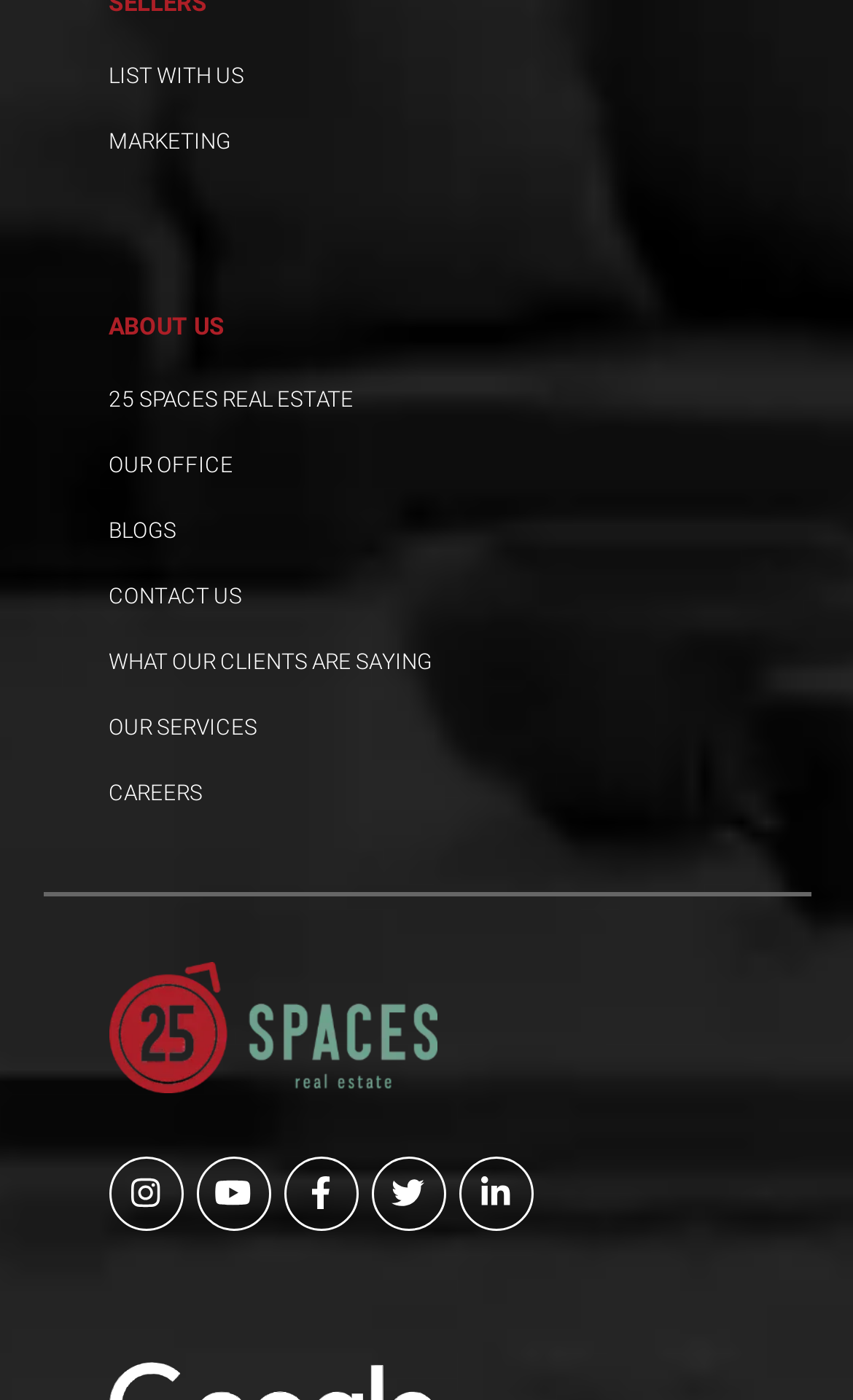Kindly provide the bounding box coordinates of the section you need to click on to fulfill the given instruction: "Go to 'OUR SERVICES'".

[0.127, 0.511, 0.301, 0.529]